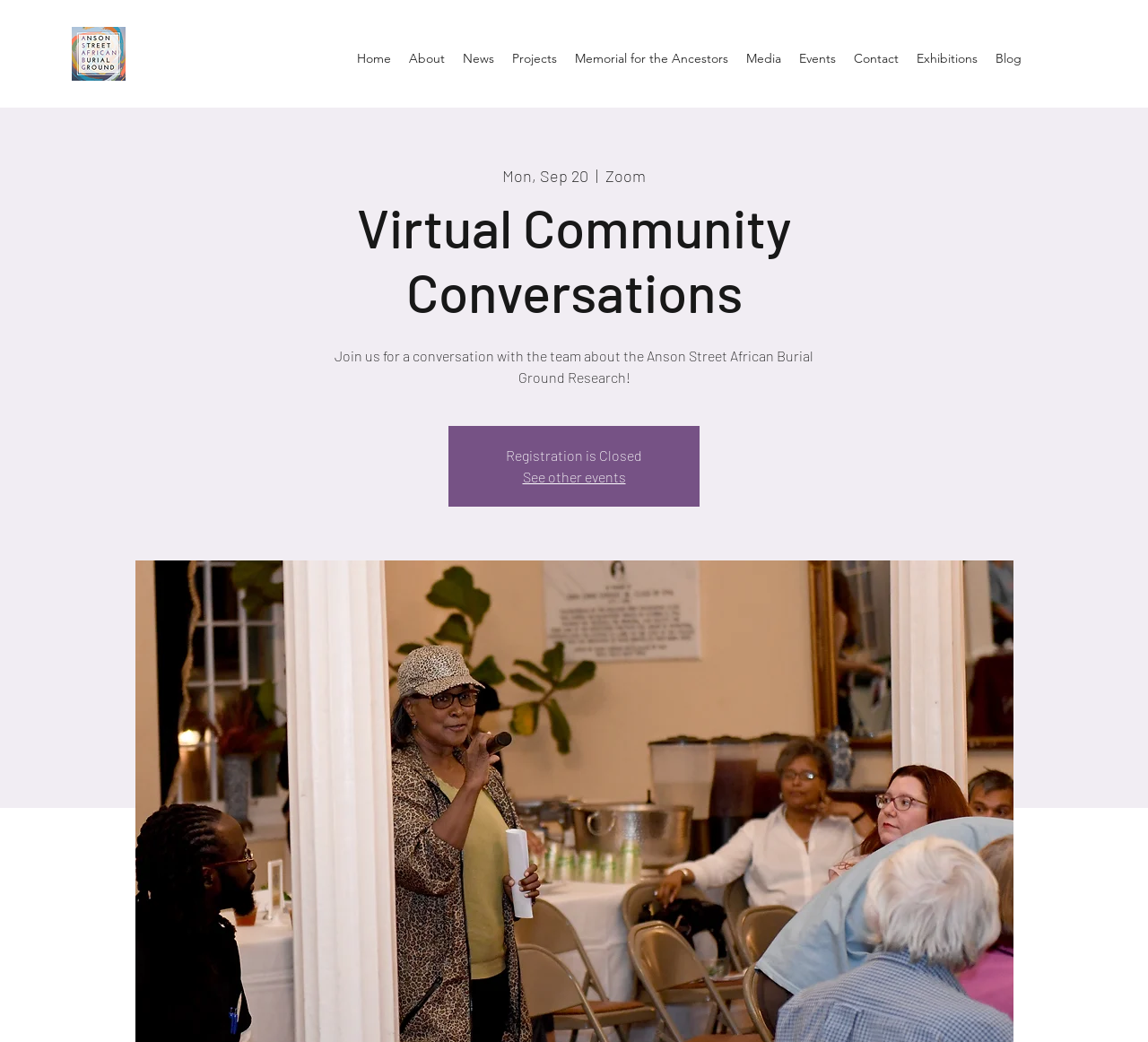Determine the bounding box coordinates (top-left x, top-left y, bottom-right x, bottom-right y) of the UI element described in the following text: See other events

[0.455, 0.45, 0.545, 0.466]